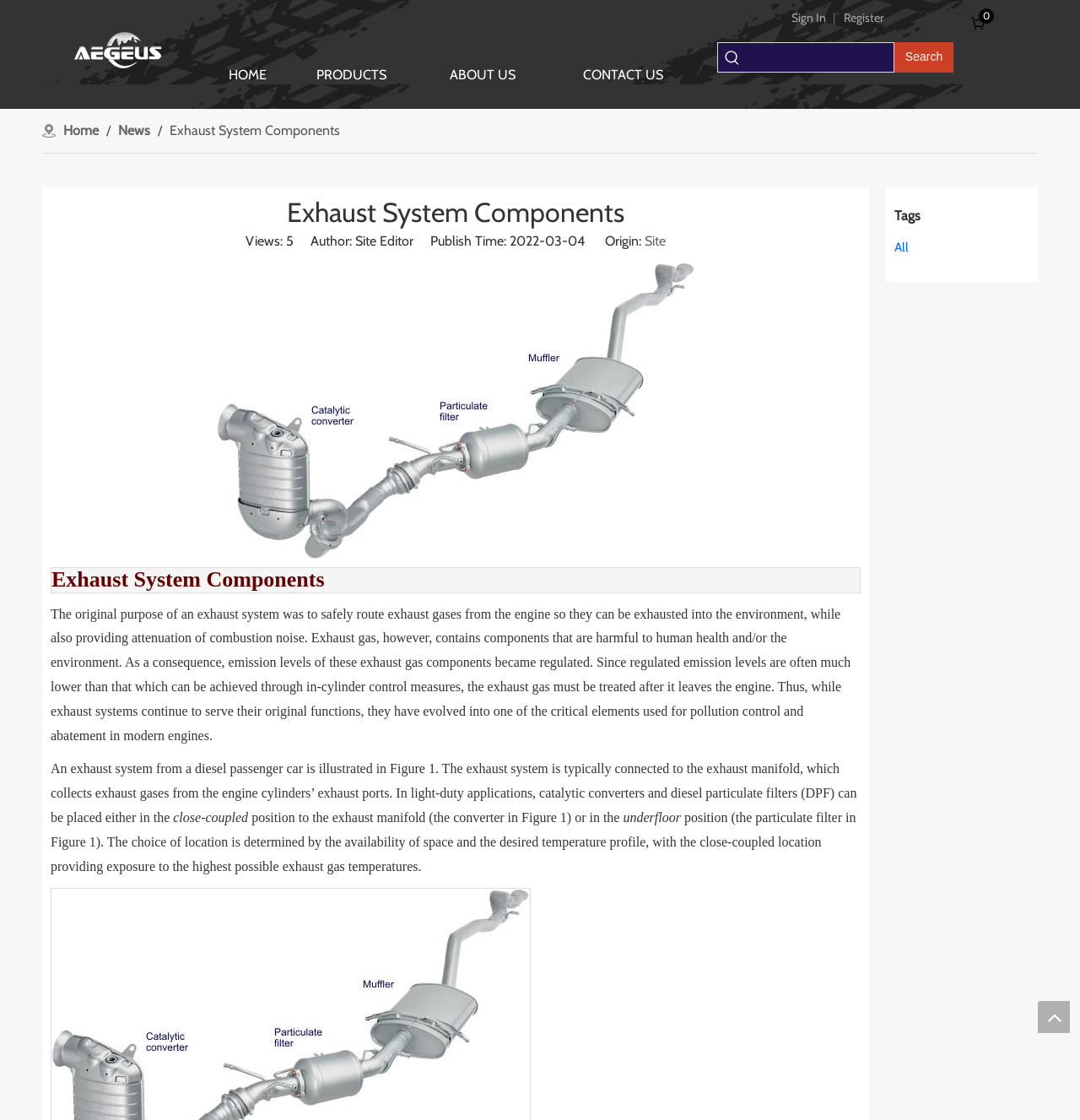Specify the bounding box coordinates of the region I need to click to perform the following instruction: "Click the LOGO小 link". The coordinates must be four float numbers in the range of 0 to 1, i.e., [left, top, right, bottom].

[0.06, 0.023, 0.159, 0.069]